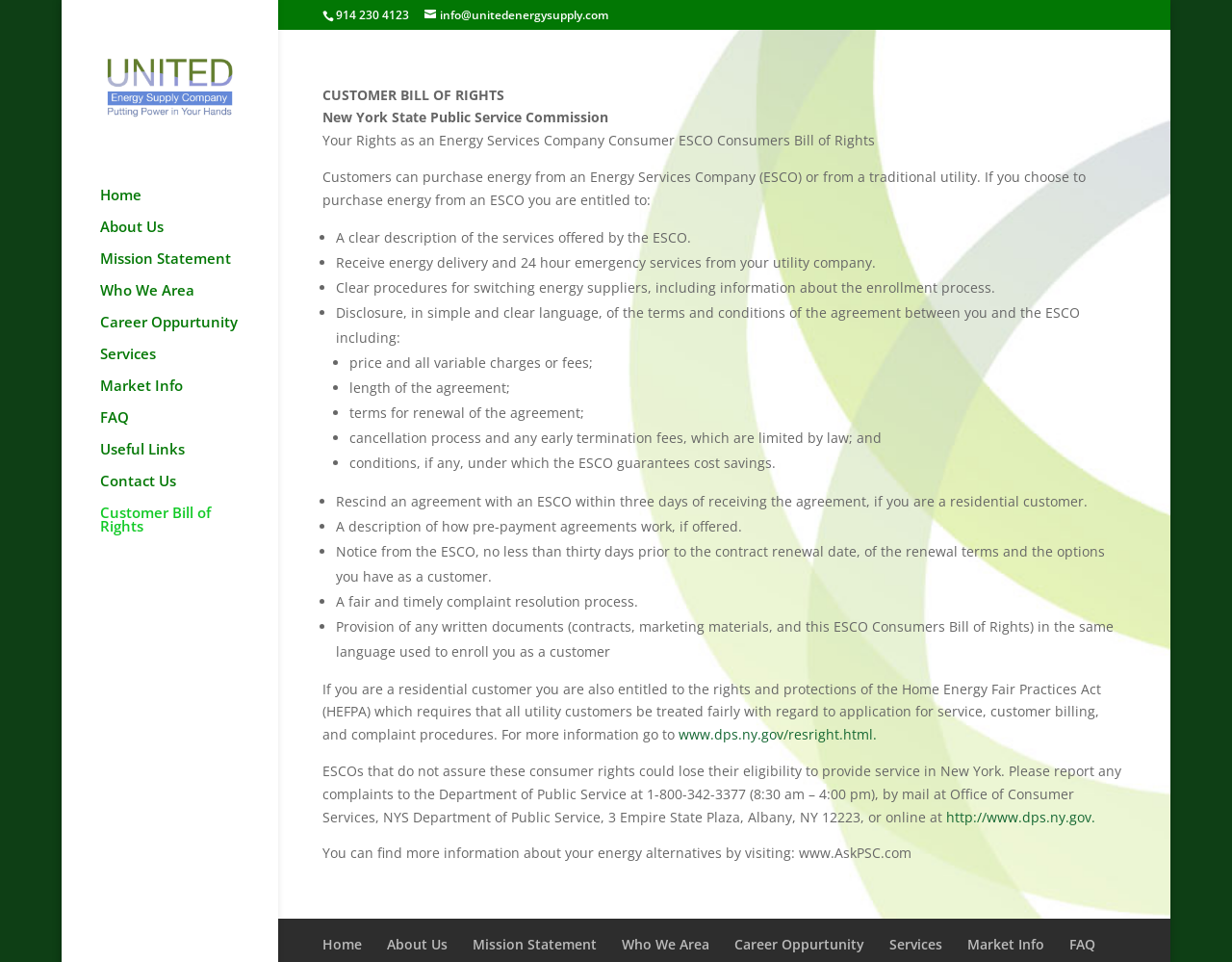Reply to the question with a brief word or phrase: What is the phone number to contact for complaints?

1-800-342-3377